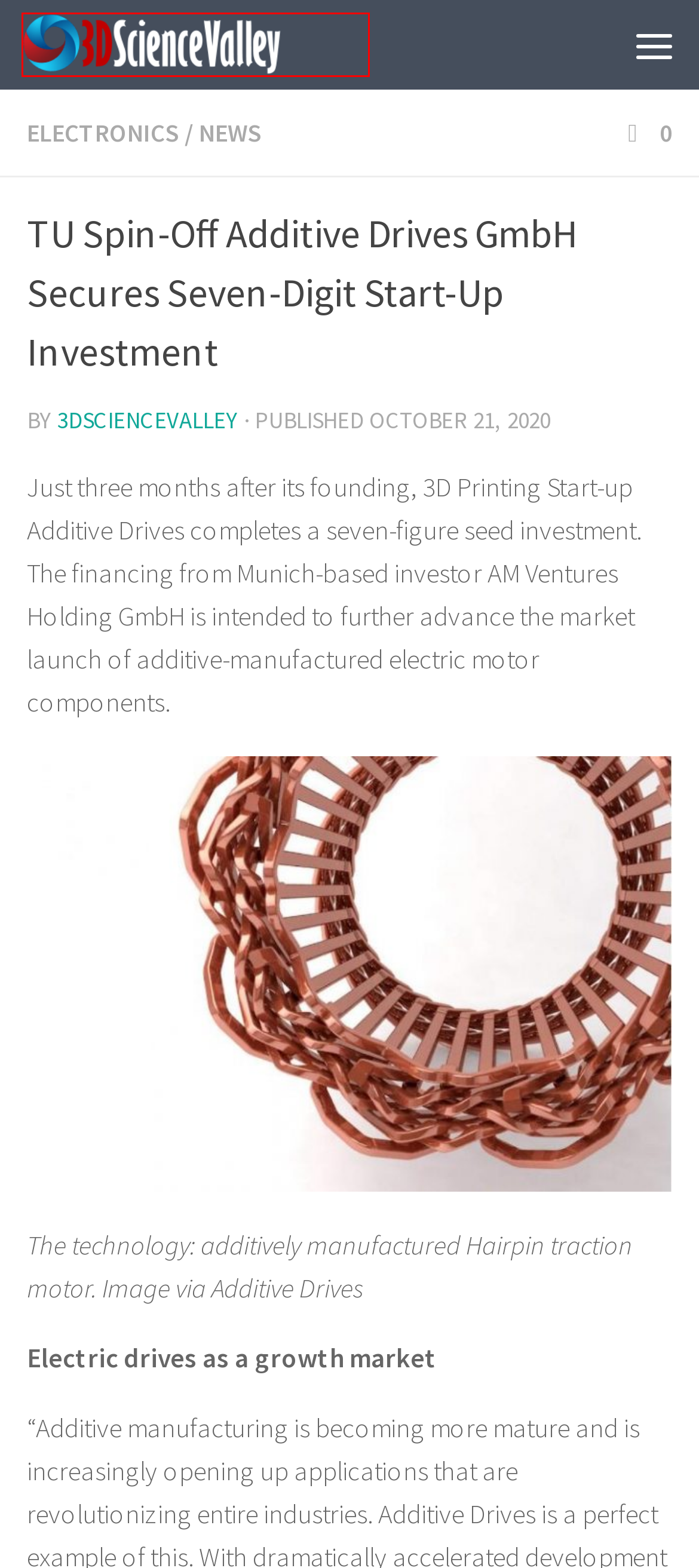Examine the webpage screenshot and identify the UI element enclosed in the red bounding box. Pick the webpage description that most accurately matches the new webpage after clicking the selected element. Here are the candidates:
A. Surgical guide – 3D Science Valley
B. Automotive – 3D Science Valley
C. News – 3D Science Valley
D. Qualification – 3D Science Valley
E. Insights – 3D Science Valley
F. 3D Science Valley – Insight into the infinite opportunities in 3D
G. Electronics – 3D Science Valley
H. 3DScienceValley – 3D Science Valley

F